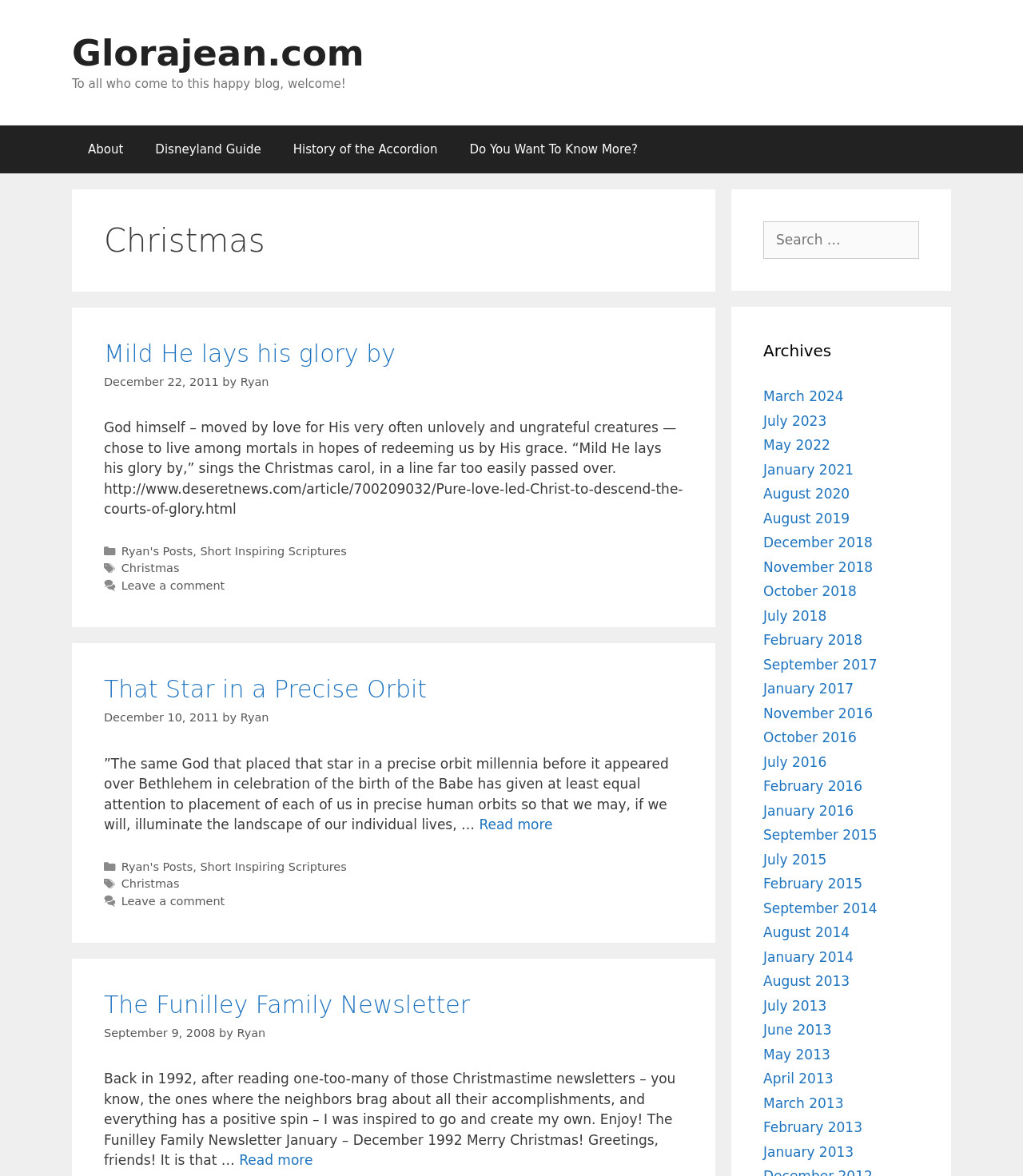Can you give a detailed response to the following question using the information from the image? Who wrote the article 'Mild He lays his glory by'?

The author of the article 'Mild He lays his glory by' can be found below the title of the article, where it says 'by Ryan'.